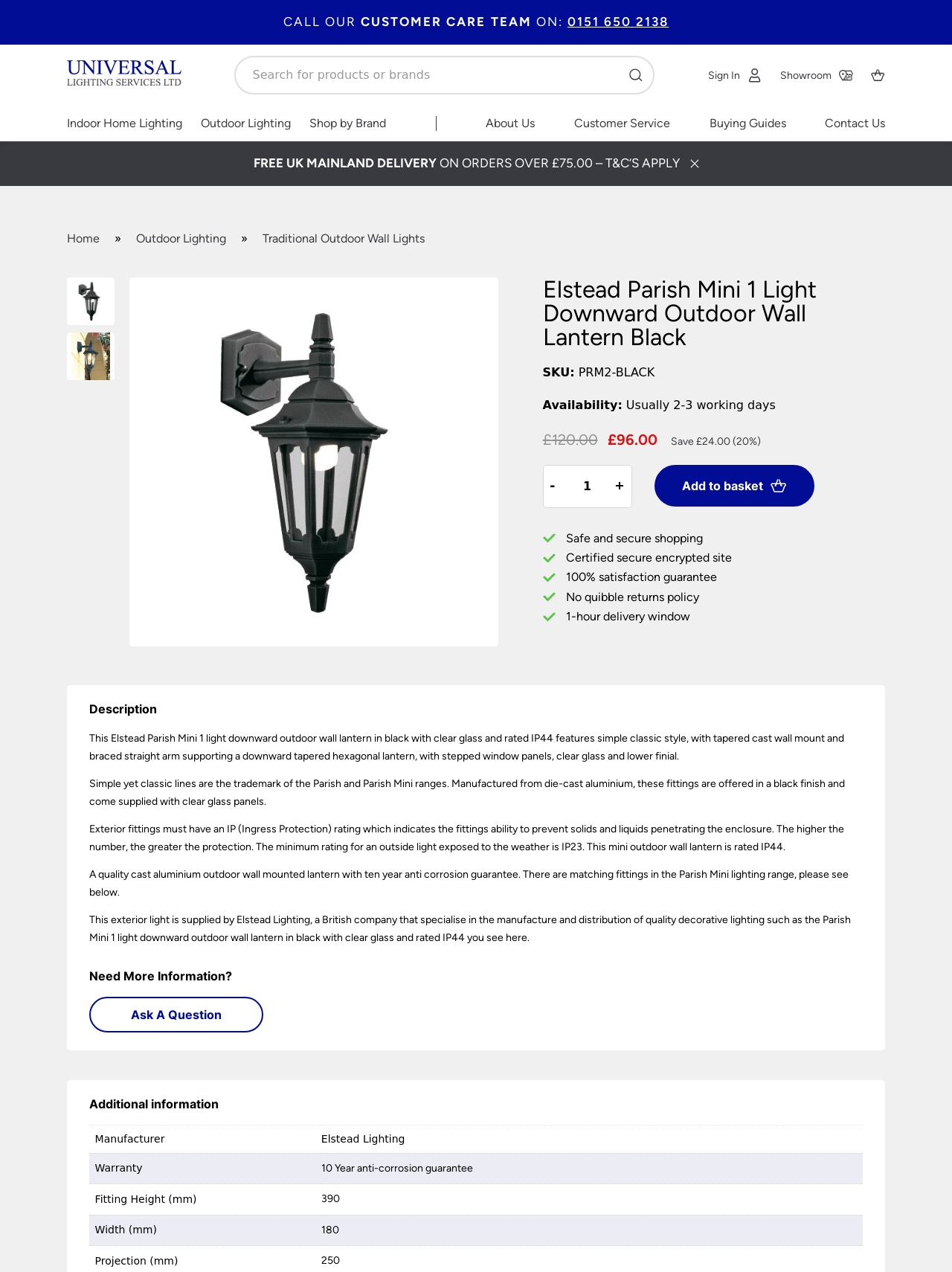Provide a one-word or short-phrase response to the question:
What is the discount percentage on the Elstead Parish Mini 1 Light Downward Outdoor Wall Lantern Black?

20%